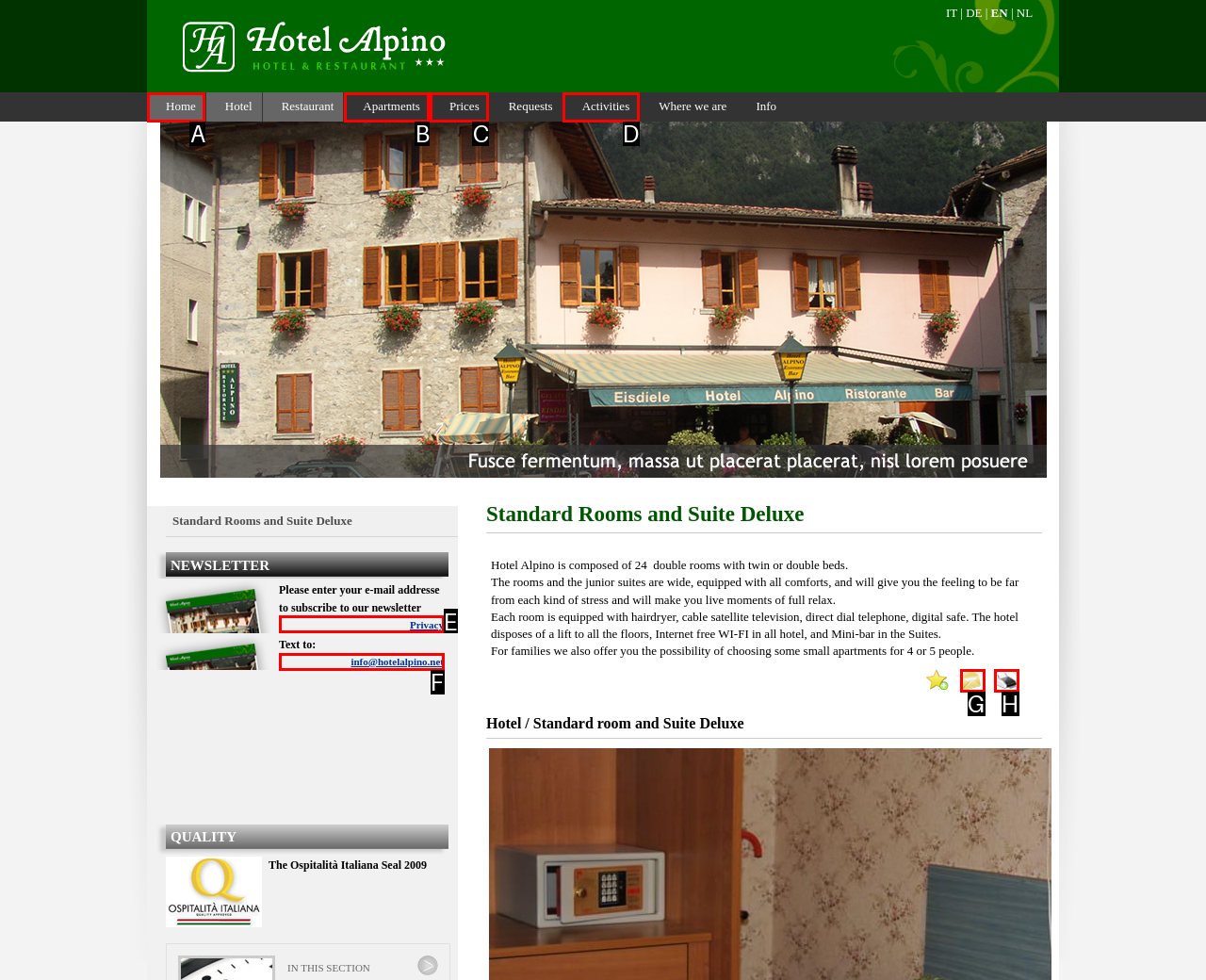Find the HTML element that corresponds to the description: Inaugural. Indicate your selection by the letter of the appropriate option.

None